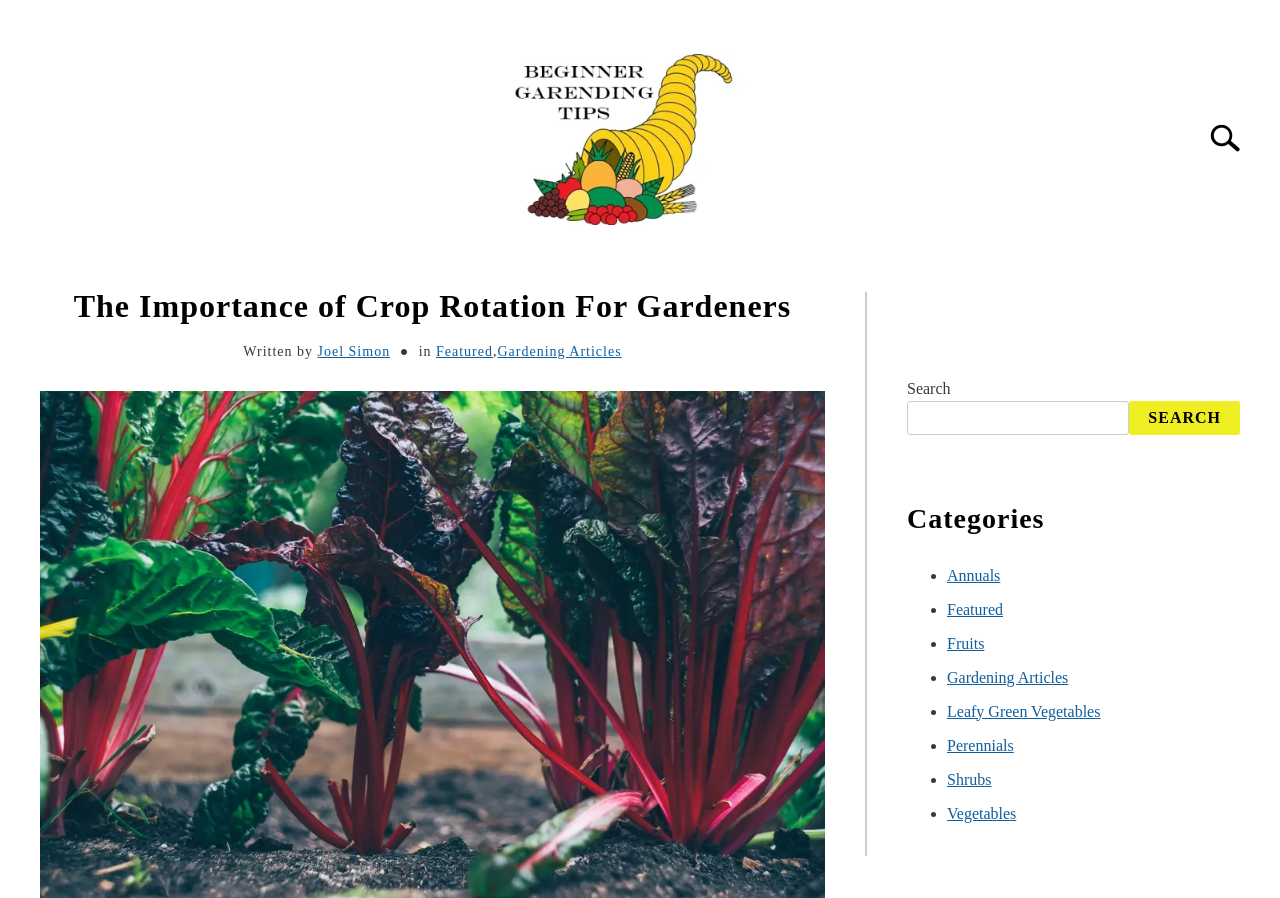Find the bounding box coordinates of the element's region that should be clicked in order to follow the given instruction: "Search for something". The coordinates should consist of four float numbers between 0 and 1, i.e., [left, top, right, bottom].

[0.709, 0.446, 0.882, 0.484]